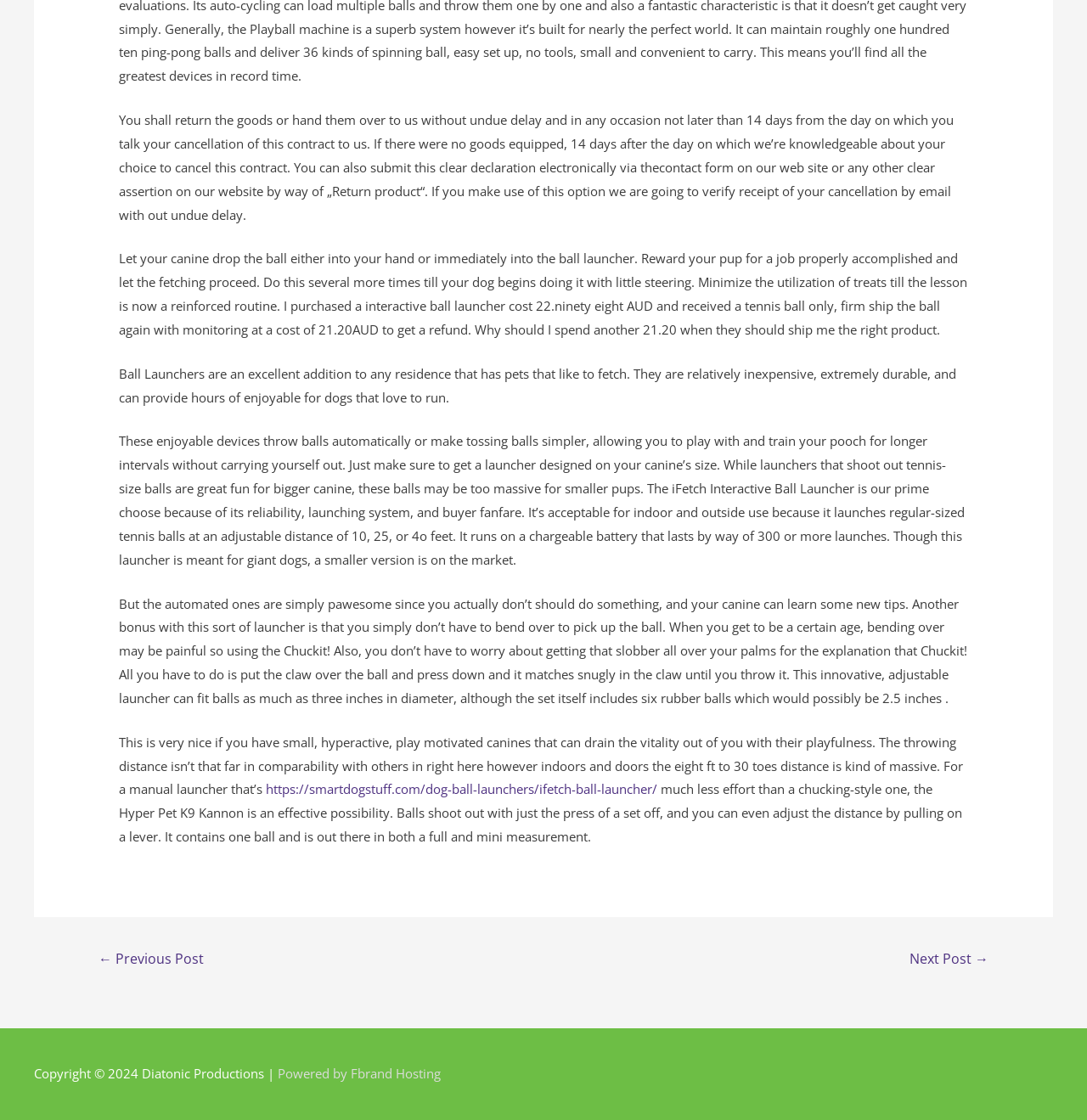What is the maximum distance the iFetch Interactive Ball Launcher can throw?
Please answer the question as detailed as possible based on the image.

According to the text, the iFetch Interactive Ball Launcher can throw regular-sized tennis balls at an adjustable distance of 10, 25, or 40 feet.